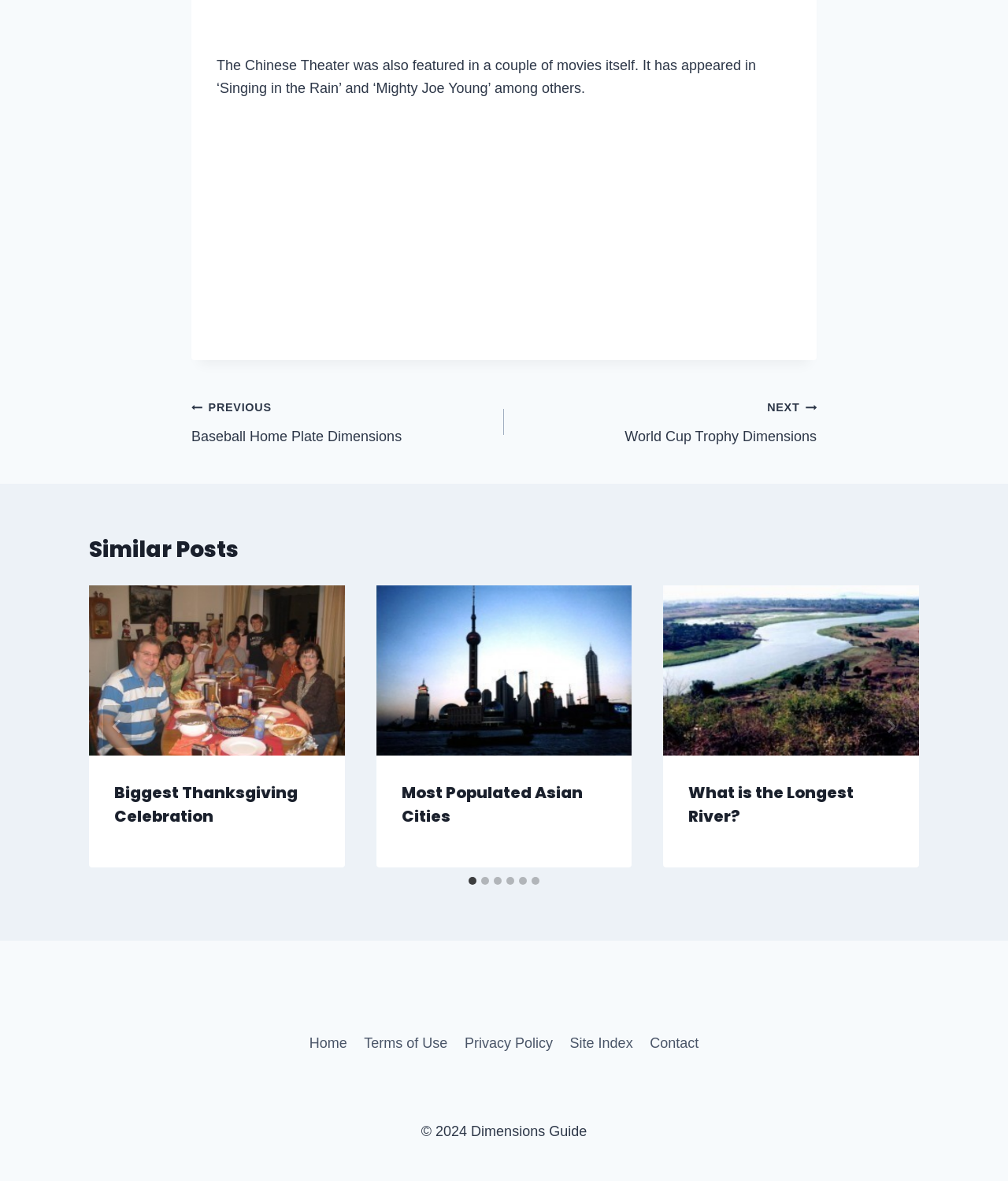Please identify the bounding box coordinates of where to click in order to follow the instruction: "Click on the 'NEXT World Cup Trophy Dimensions' link".

[0.5, 0.335, 0.81, 0.379]